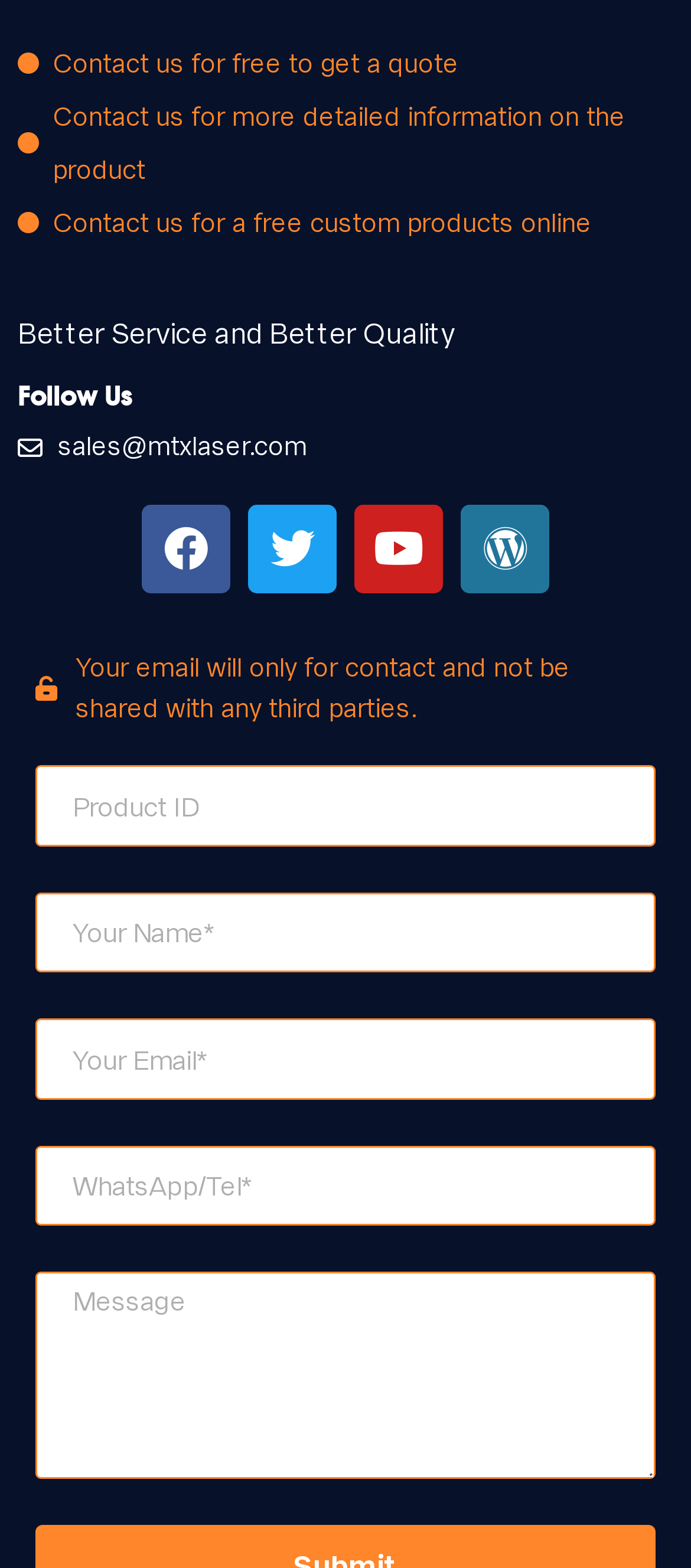Determine the bounding box coordinates of the region I should click to achieve the following instruction: "Click Facebook link". Ensure the bounding box coordinates are four float numbers between 0 and 1, i.e., [left, top, right, bottom].

[0.205, 0.321, 0.333, 0.378]